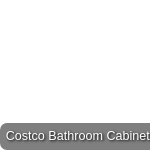Provide an in-depth description of all elements within the image.

The image displays the "Costco Bathroom Cabinet," highlighting a stylish and functional storage solution for modern bathrooms. This cabinet is designed to enhance organization while complementing contemporary bathroom aesthetics. Its sleek lines and practical features make it an ideal choice for households looking to maximize space and maintain a tidy environment. The cabinet promises to blend seamlessly with various decor styles, offering both convenience and elegance to your bathroom setup.